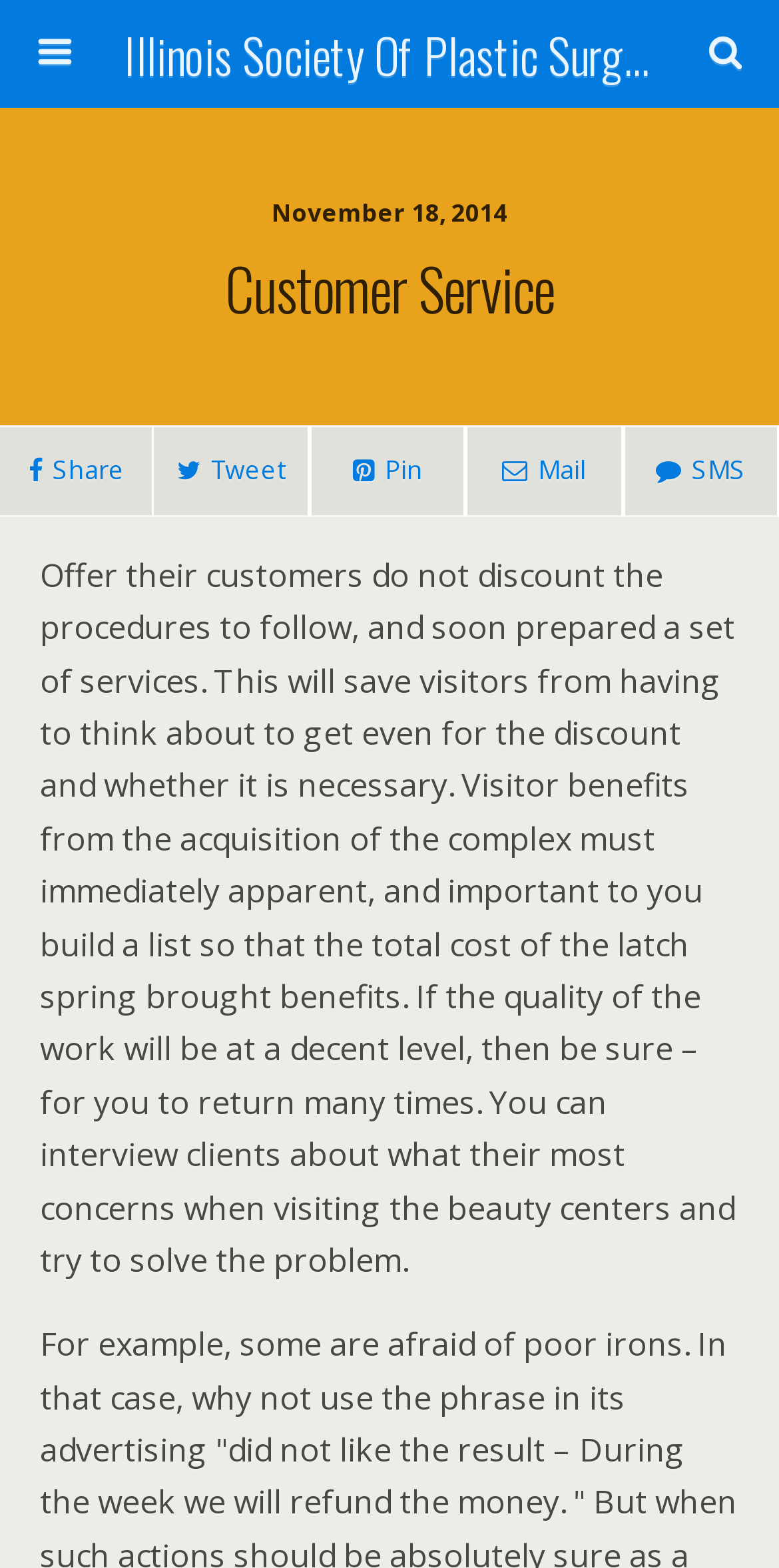Given the description of a UI element: "name="s" placeholder="Search this website…"", identify the bounding box coordinates of the matching element in the webpage screenshot.

[0.051, 0.075, 0.754, 0.11]